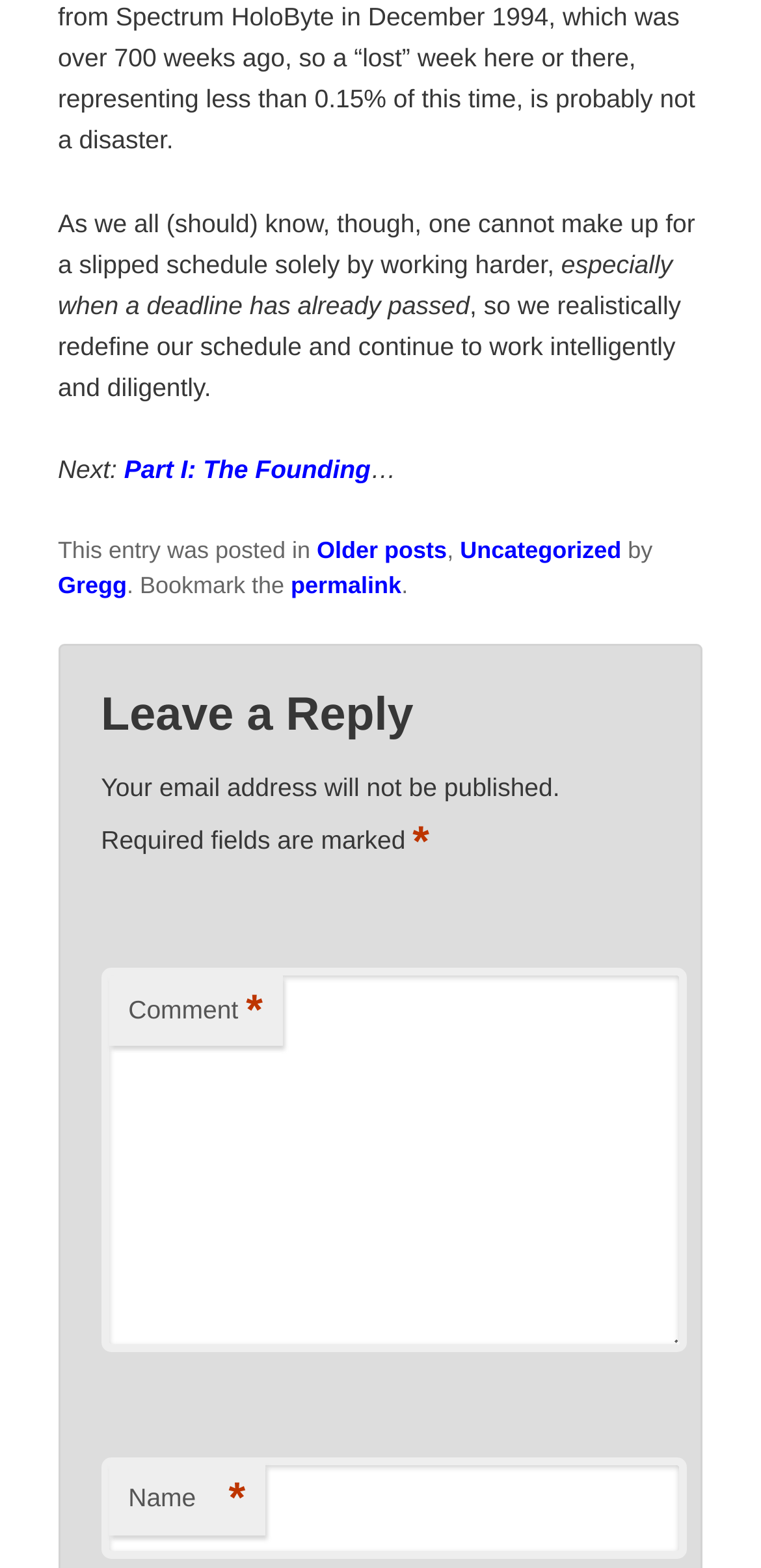What is the next part of the article series?
Refer to the screenshot and respond with a concise word or phrase.

Part I: The Founding